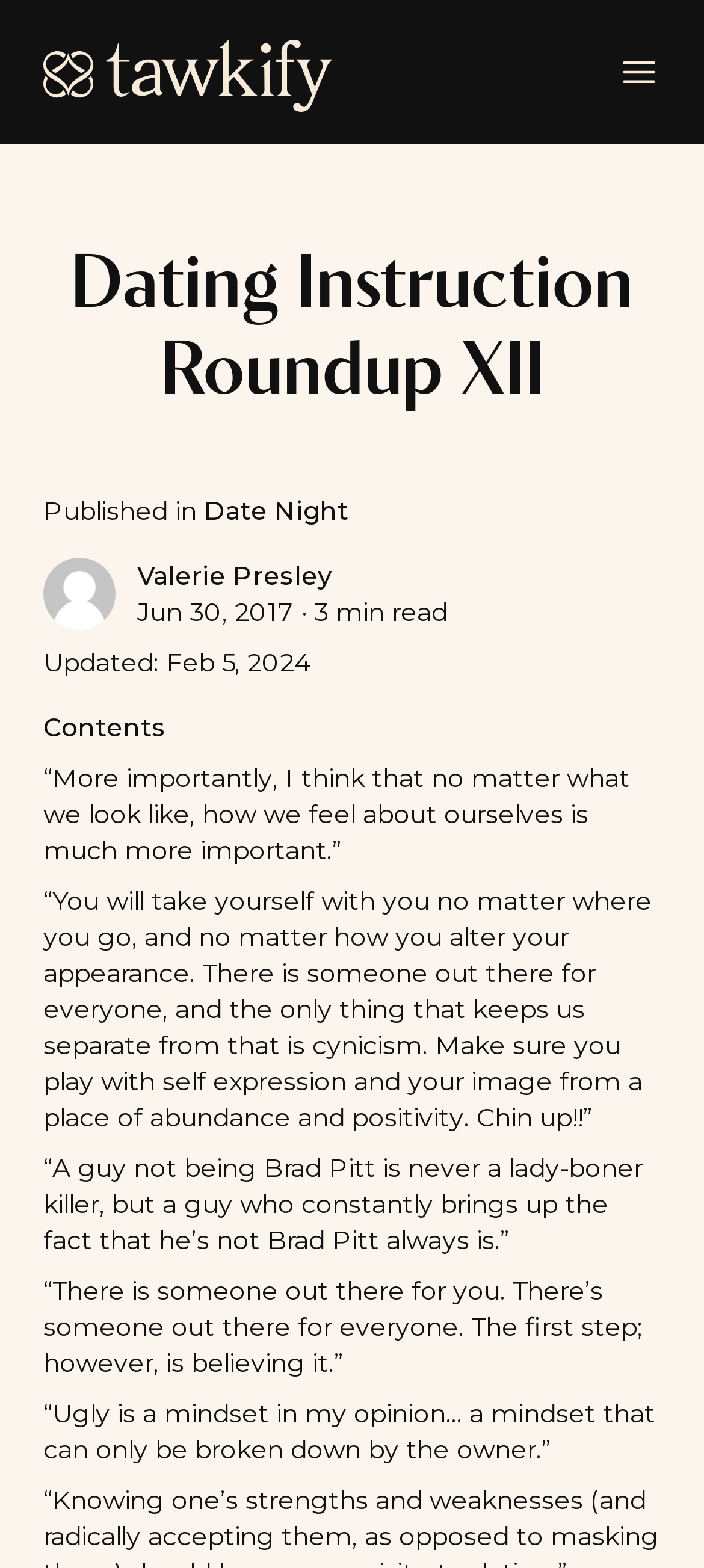Create an in-depth description of the webpage, covering main sections.

The webpage is a blog post titled "Dating Instruction Roundup XII" on the Tawkify website. At the top, there is a navigation menu labeled "Global" that spans the entire width of the page. Within this menu, there is a link to the Tawkify homepage, accompanied by the Tawkify logo, and a button to open the main menu, located at the top right corner.

Below the navigation menu, the title "Dating Instruction Roundup XII" is prominently displayed in a large font size. The author's name, Valerie Presley, is mentioned twice, with the first instance accompanied by a small image of the author, and the second instance without an image. The publication date, June 30, 2017, is also displayed, along with an estimated reading time of "min read".

The main content of the blog post is divided into several sections, each containing a quote related to dating and self-expression. There are five quotes in total, each displayed in a large font size and spanning almost the entire width of the page. The quotes are attributed to the author, Valerie Presley, and are separated by a small gap.

At the bottom of the page, there is a section labeled "Contents", which may contain a table of contents or links to other related articles. Additionally, there is an updated date, February 5, 2024, indicating when the post was last updated.